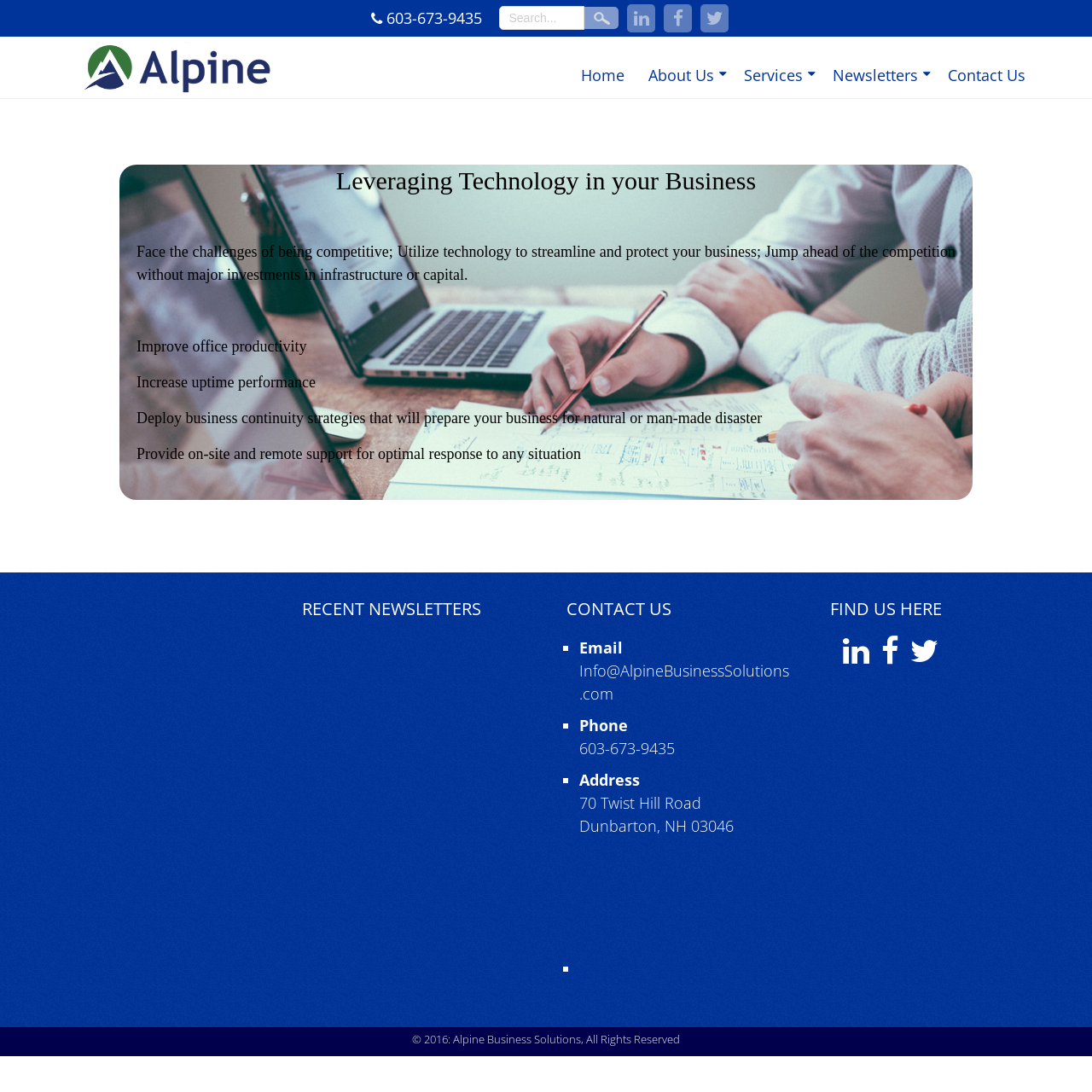What are the three social media icons on the webpage?
Please look at the screenshot and answer using one word or phrase.

Facebook, Twitter, LinkedIn